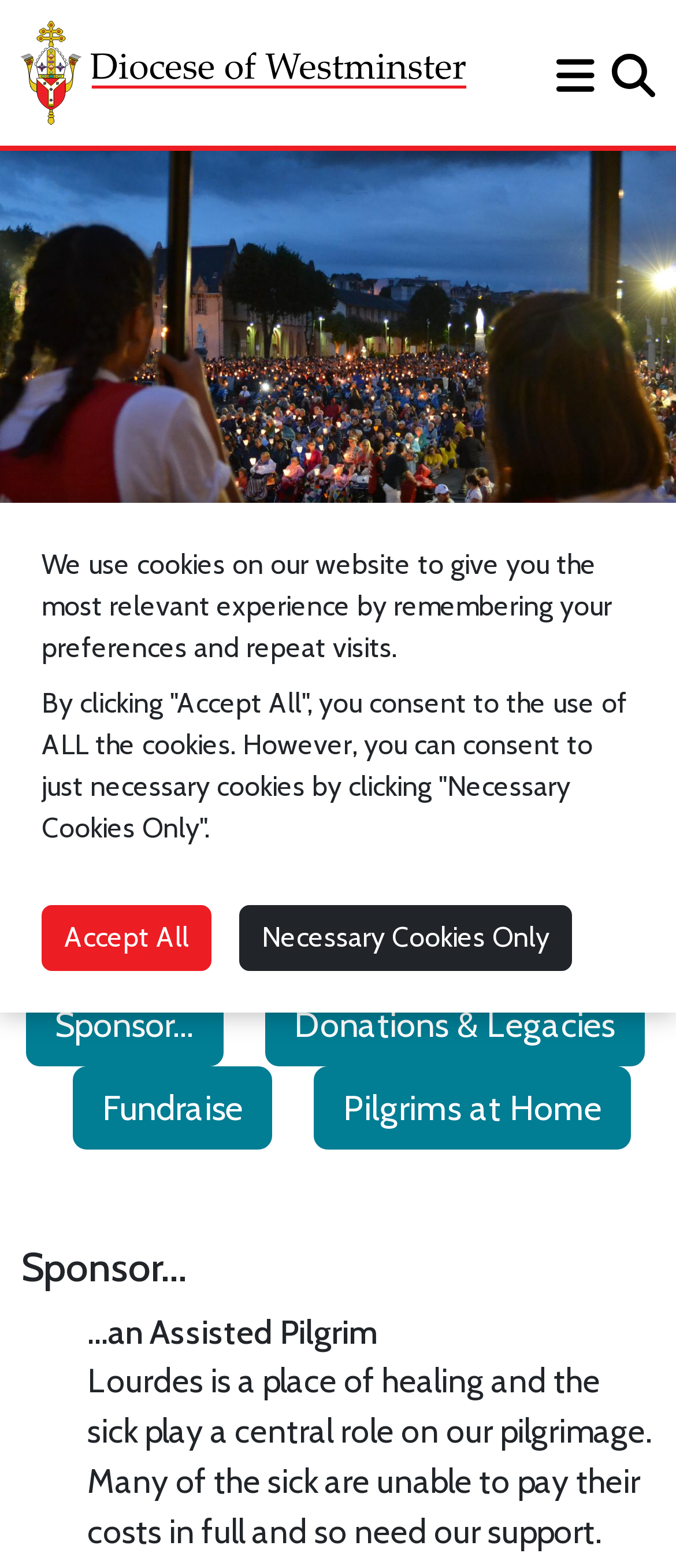Can you find the bounding box coordinates for the element to click on to achieve the instruction: "Visit YouTube channel"?

None